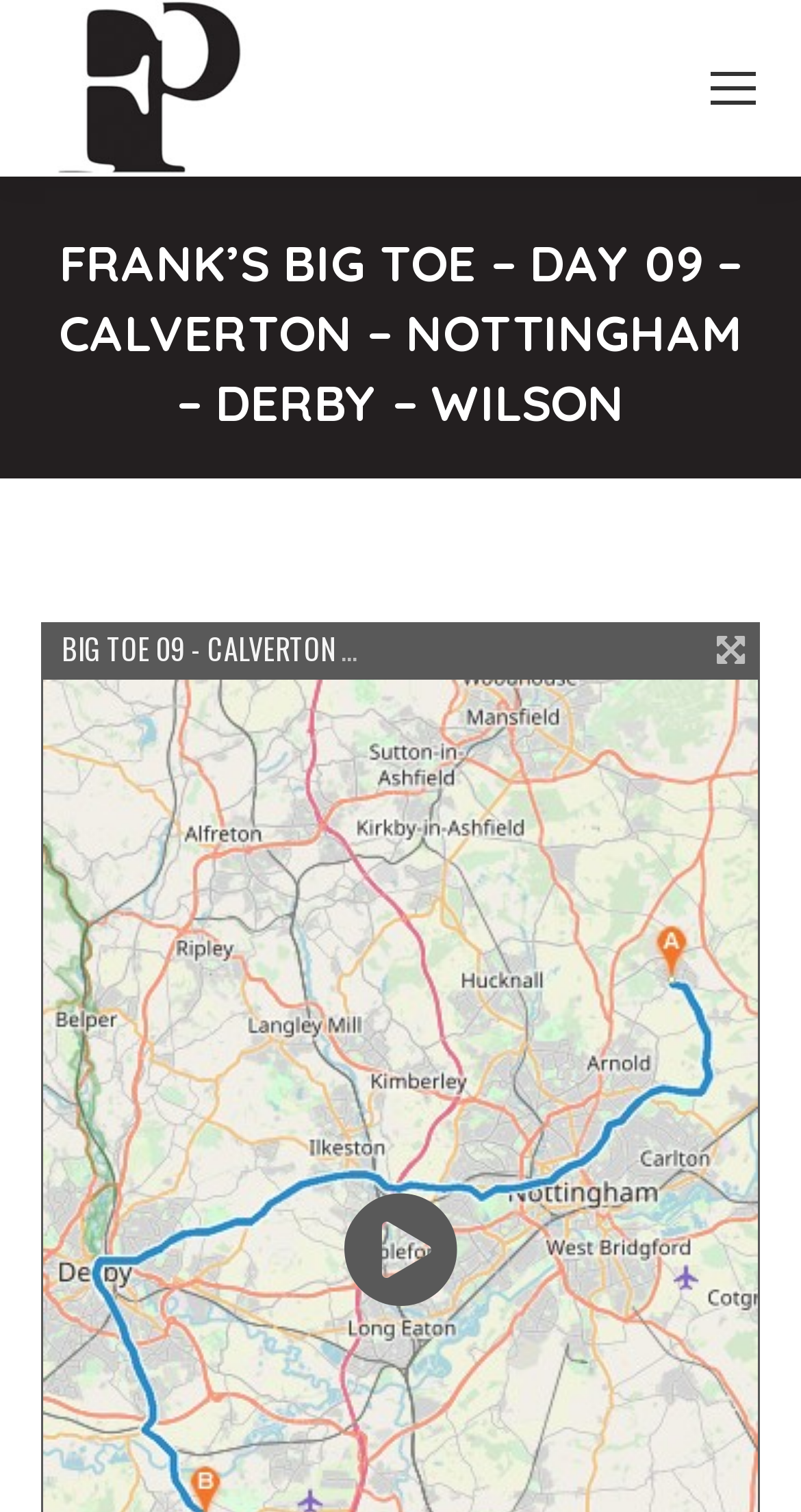What is the purpose of the 'Go to Top' link?
Answer the question in as much detail as possible.

The 'Go to Top' link is located at the bottom of the webpage, and its purpose is to allow users to quickly scroll back to the top of the webpage, saving them the effort of manually scrolling up.